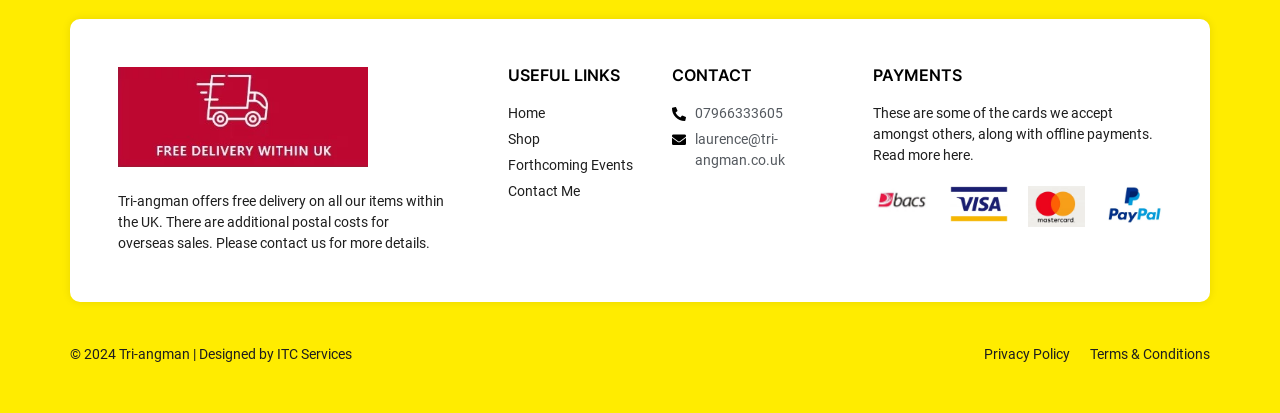What types of payments are accepted?
Look at the webpage screenshot and answer the question with a detailed explanation.

The payments section of the page mentions that they accept various cards, and also provides an option for offline payments, with a link to read more about it.